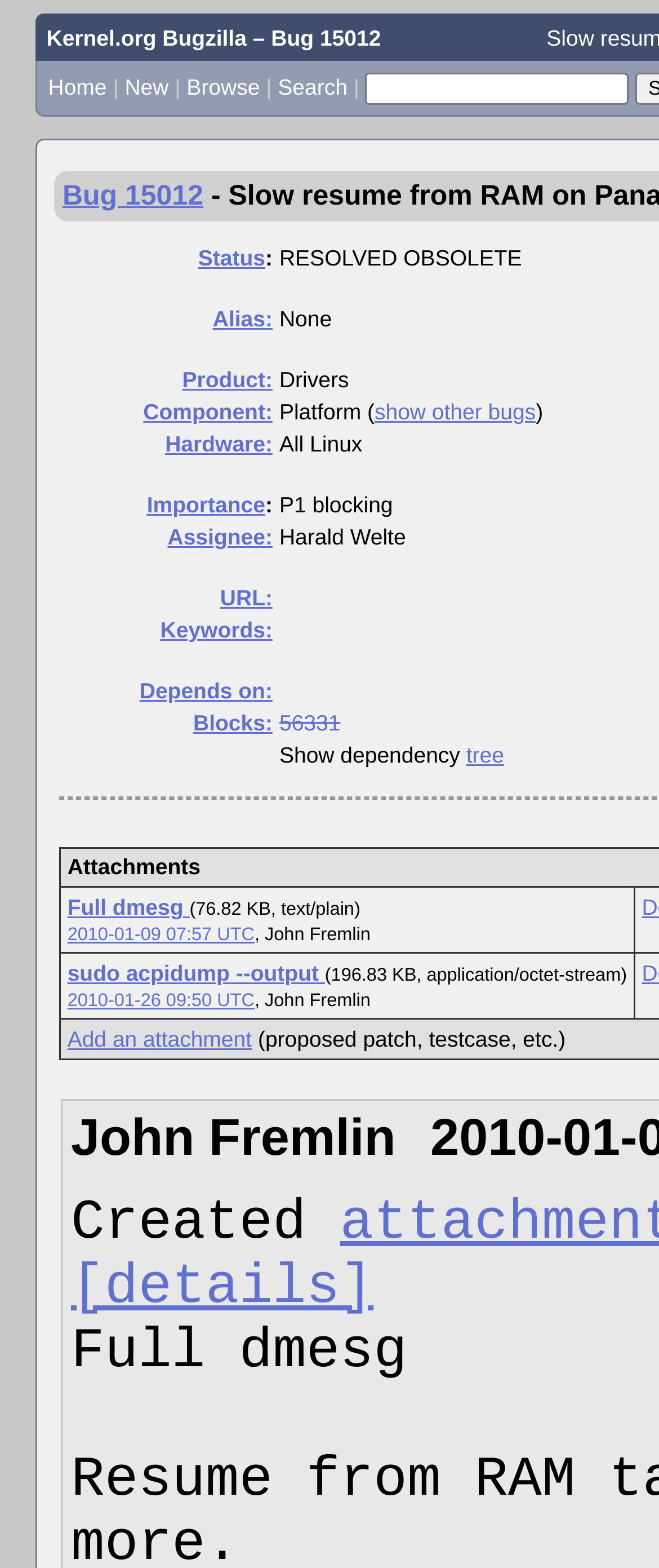How many attachments are there?
Please provide a single word or phrase answer based on the image.

2